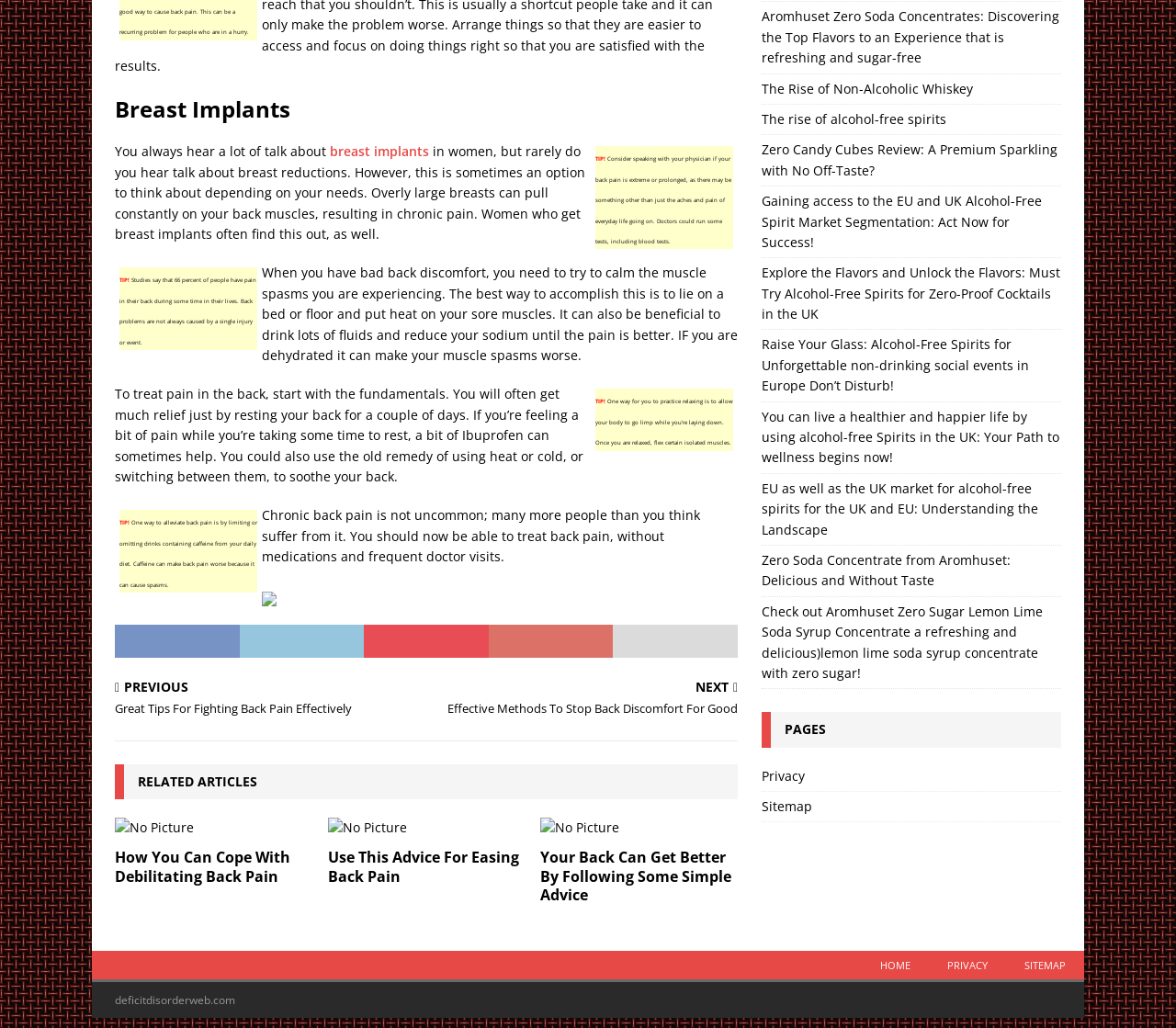Identify the bounding box coordinates of the clickable region required to complete the instruction: "Read the article 'How You Can Cope With Debilitating Back Pain'". The coordinates should be given as four float numbers within the range of 0 and 1, i.e., [left, top, right, bottom].

[0.098, 0.825, 0.265, 0.862]